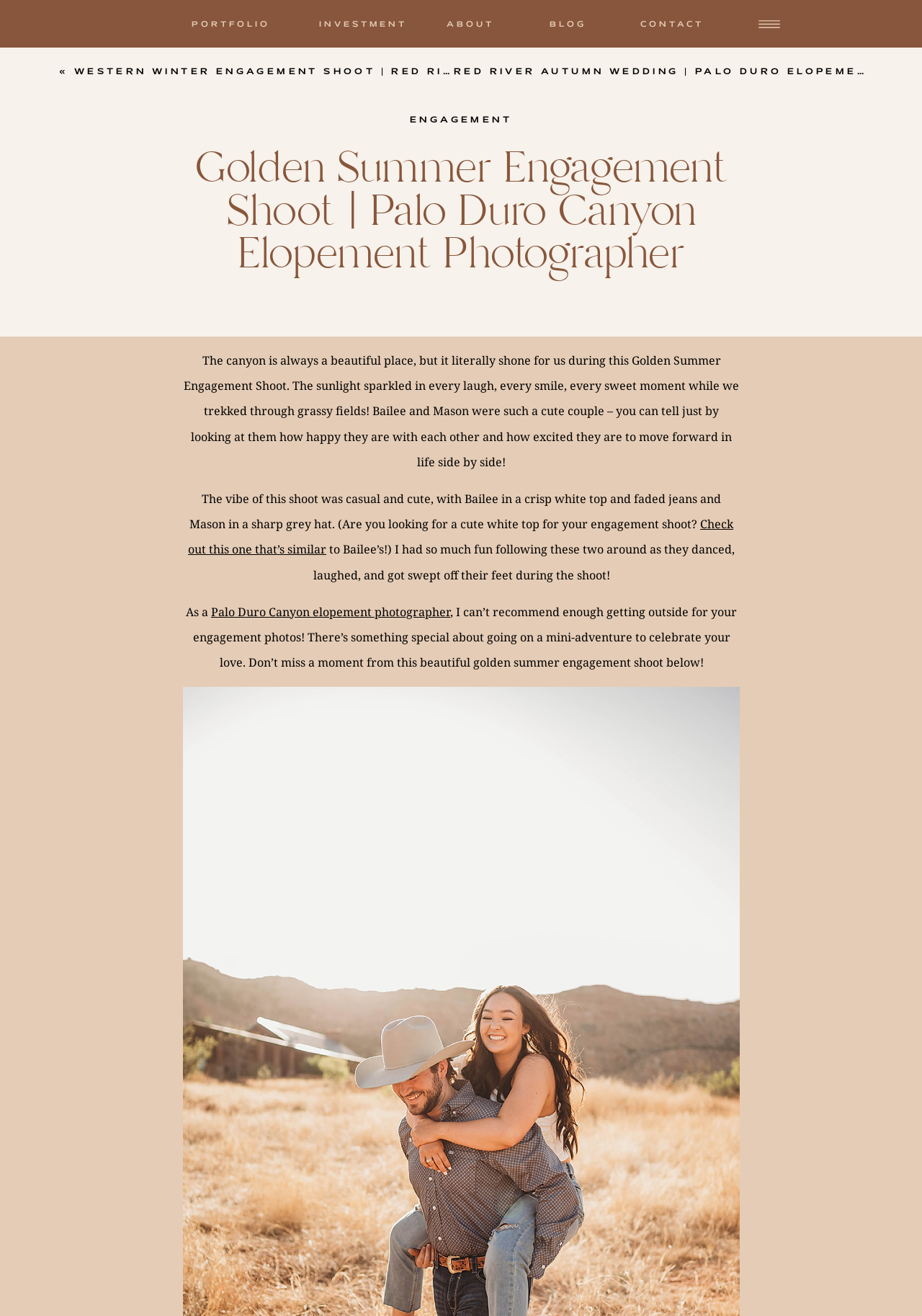Please find and report the primary heading text from the webpage.

Golden Summer Engagement Shoot | Palo Duro Canyon Elopement Photographer